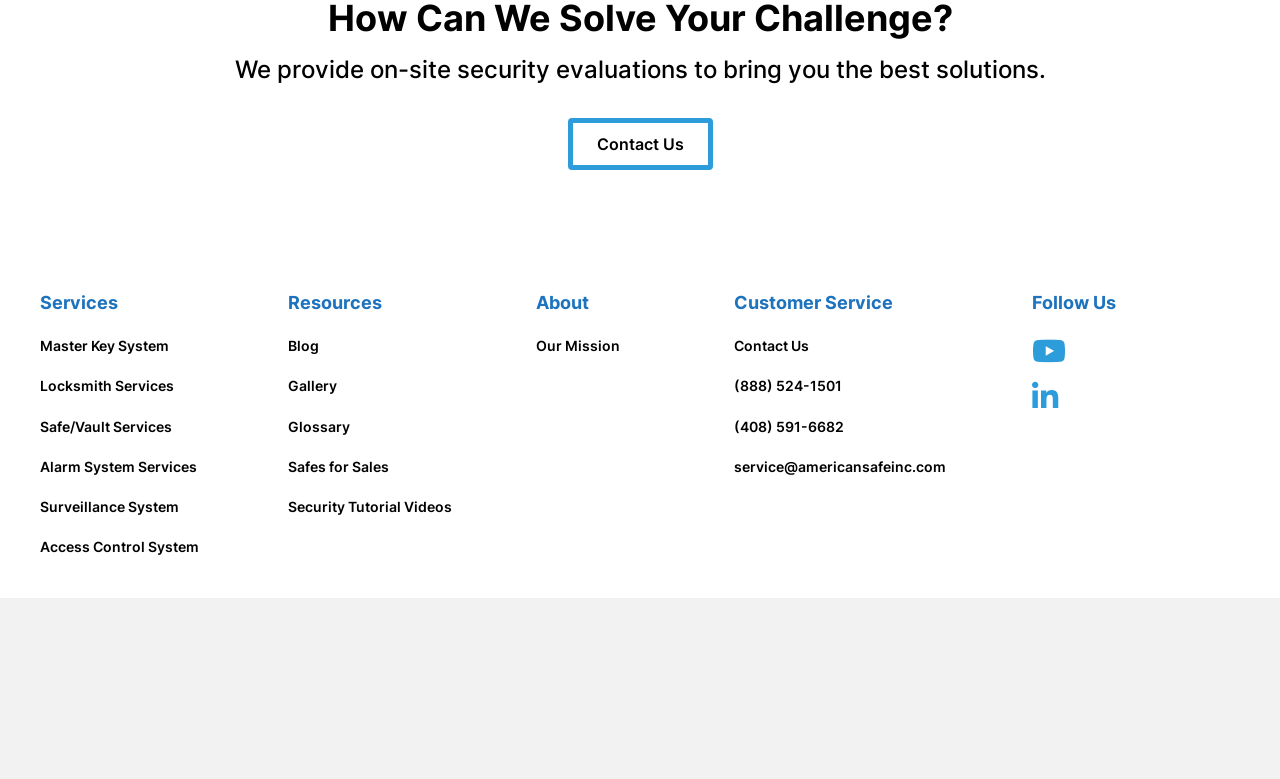Given the description of the UI element: "Safes for Sales", predict the bounding box coordinates in the form of [left, top, right, bottom], with each value being a float between 0 and 1.

[0.225, 0.588, 0.304, 0.61]